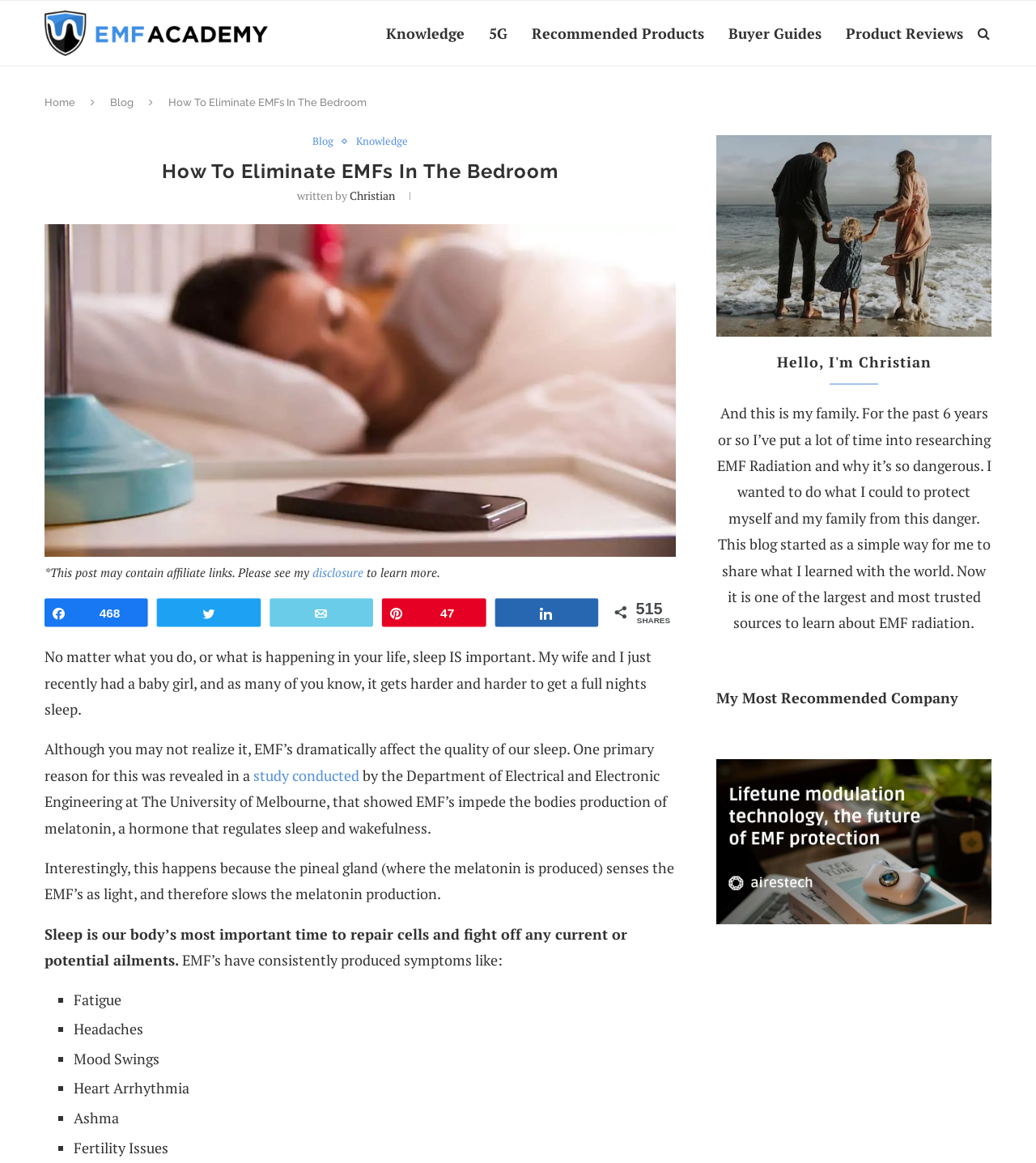Using the information from the screenshot, answer the following question thoroughly:
What is the topic of the blog post?

The topic of the blog post can be found in the heading element that says 'How To Eliminate EMFs In The Bedroom'. This heading is located below the navigation menu and above the main content of the webpage.